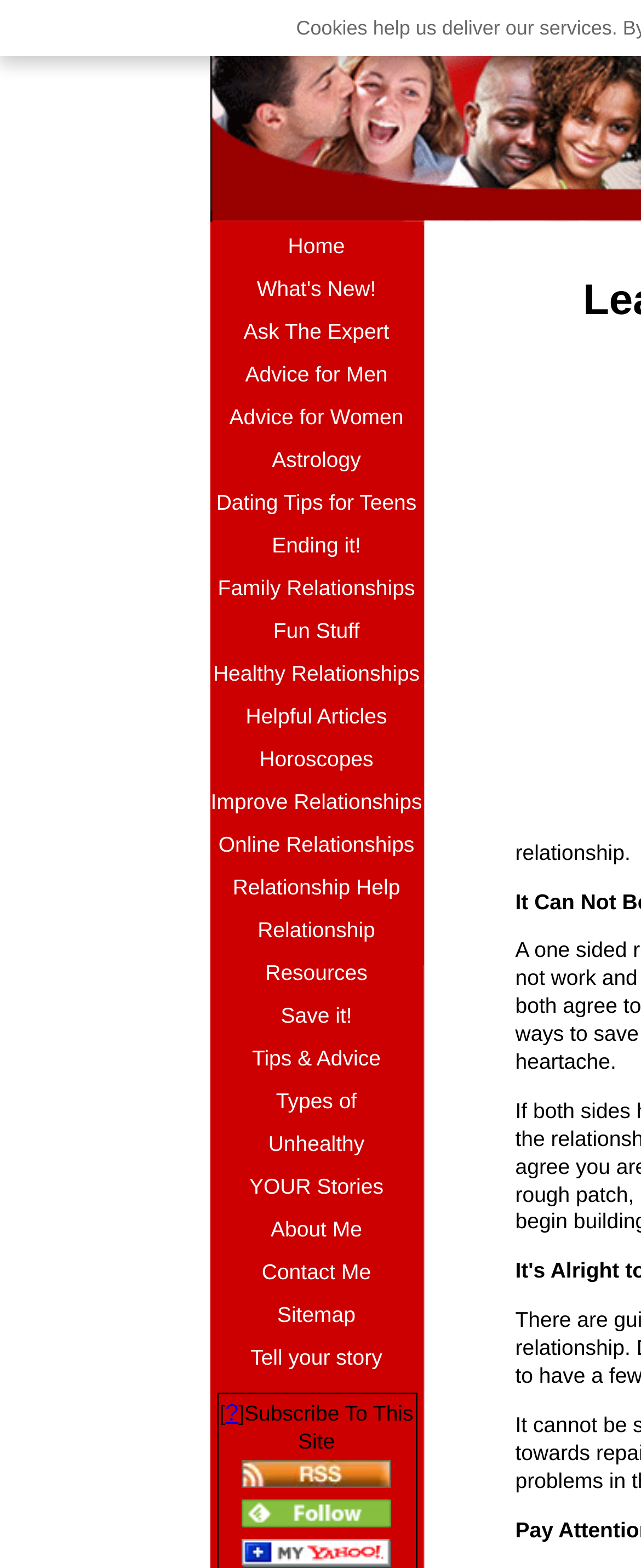How many links are there in the top navigation menu?
Give a single word or phrase as your answer by examining the image.

25